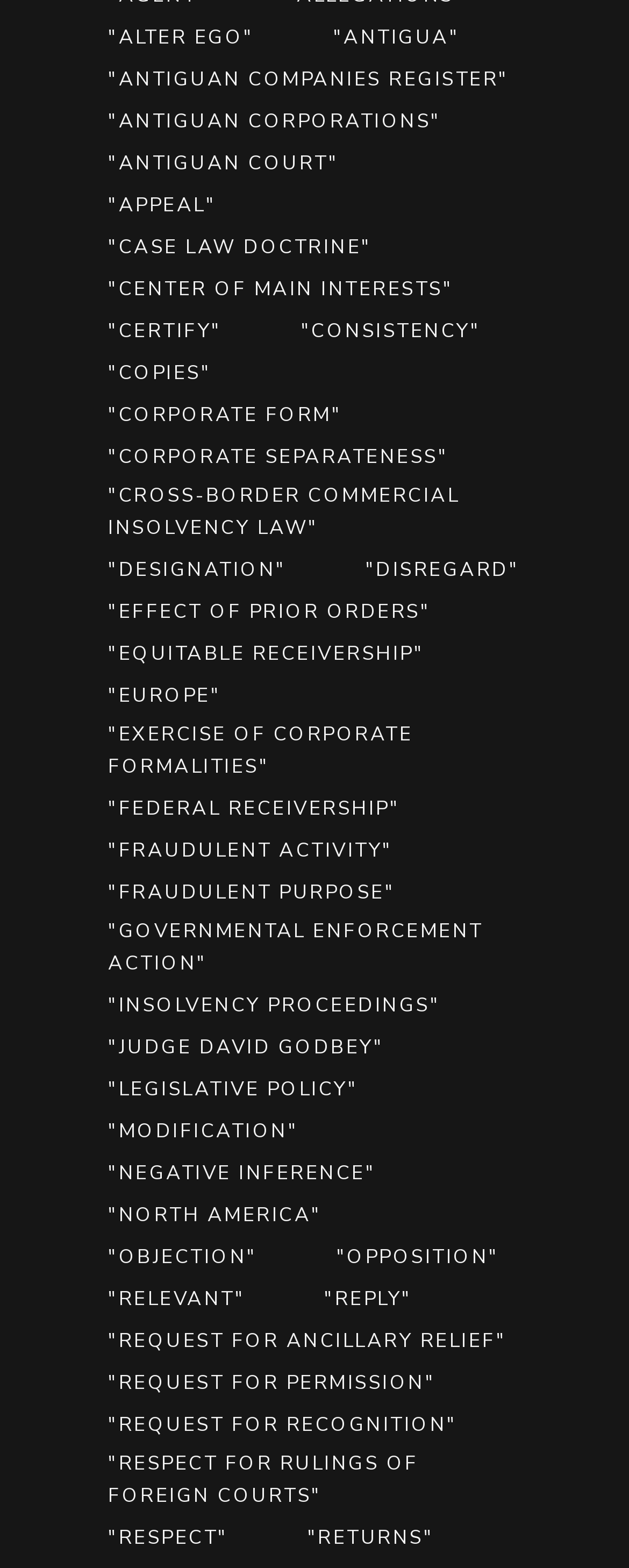Provide a short answer using a single word or phrase for the following question: 
How many links are on this webpage?

507